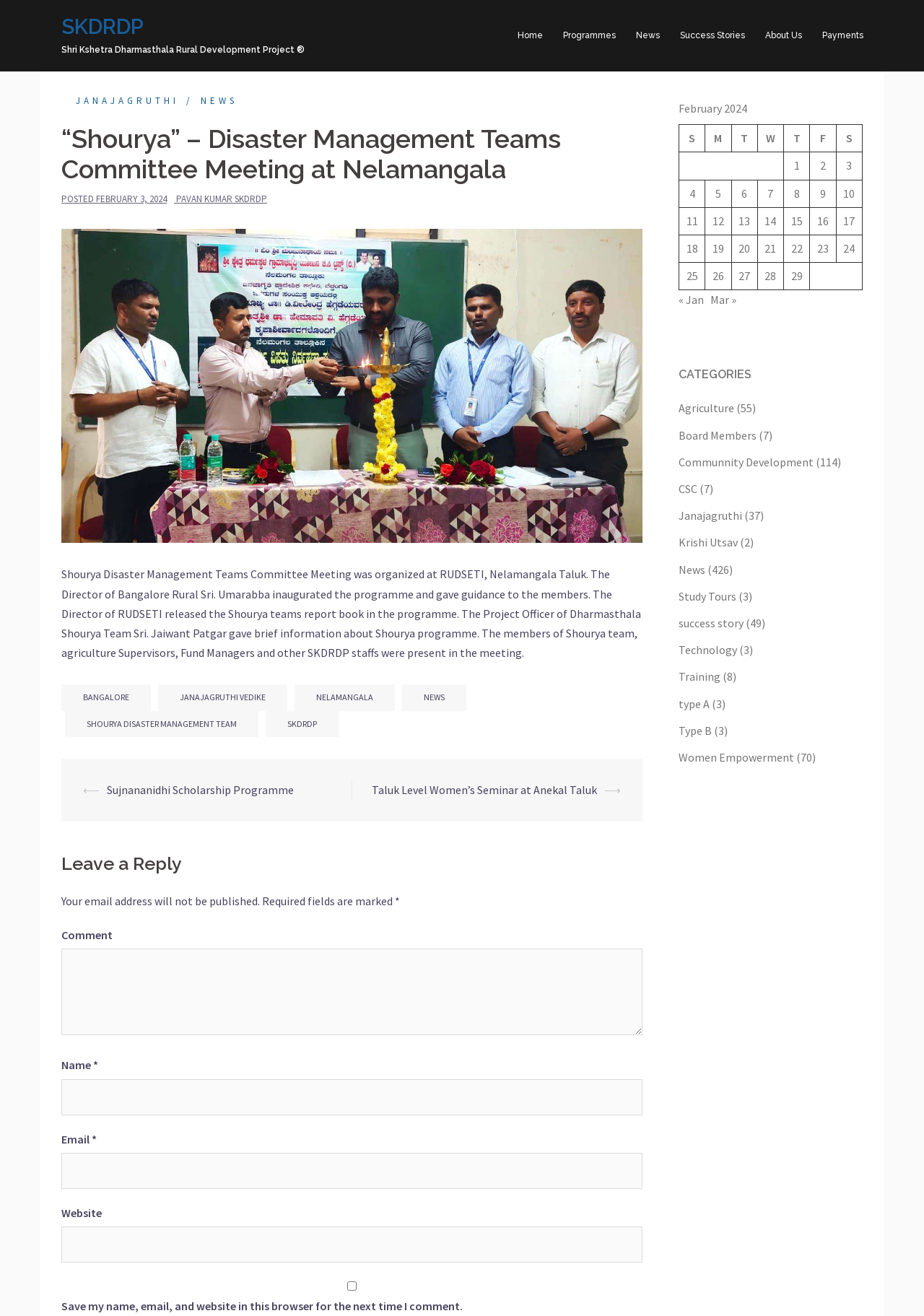Identify the bounding box for the described UI element: "News".

[0.688, 0.022, 0.714, 0.033]